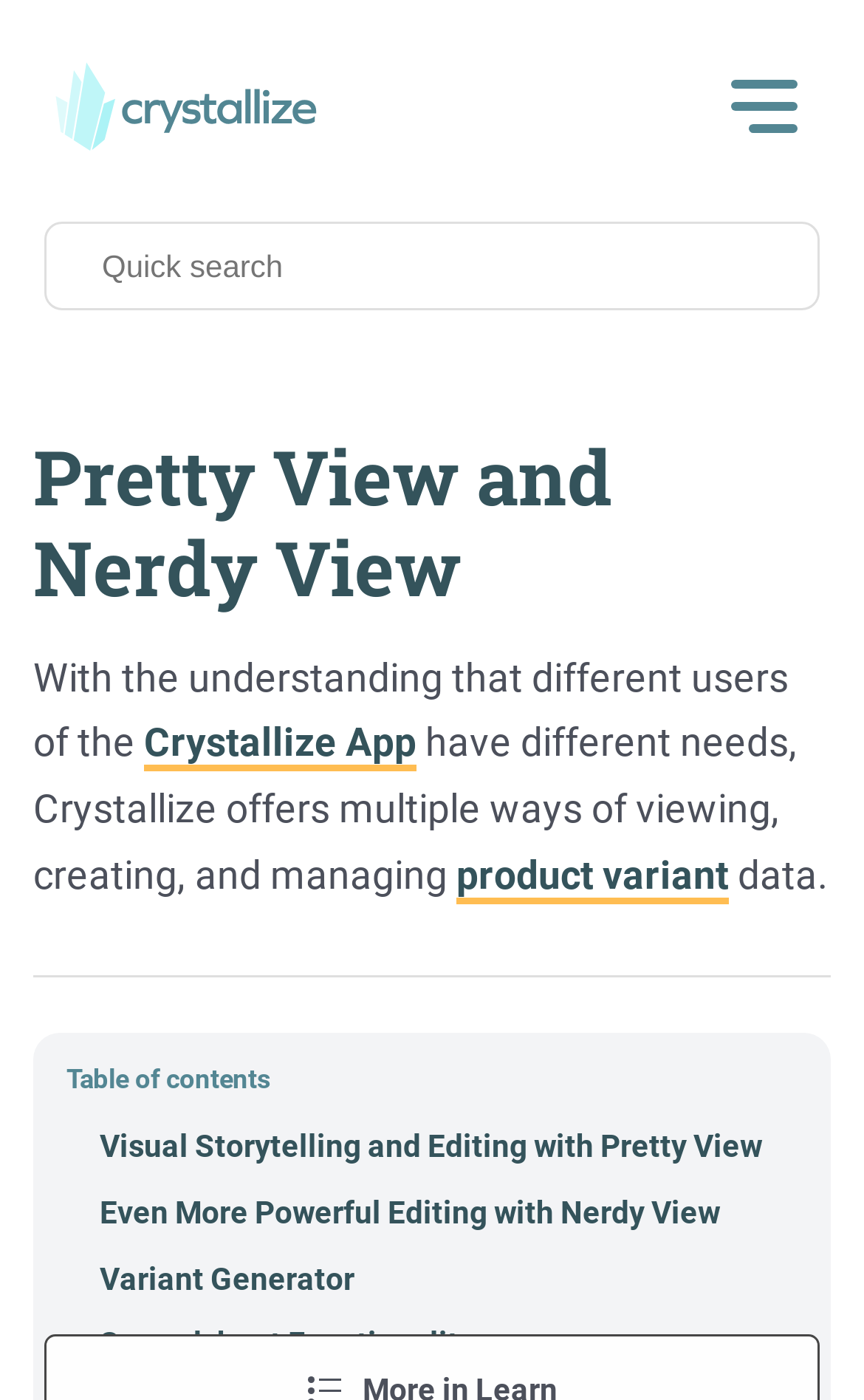From the given element description: "Skip to main content", find the bounding box for the UI element. Provide the coordinates as four float numbers between 0 and 1, in the order [left, top, right, bottom].

[0.0, 0.0, 0.036, 0.033]